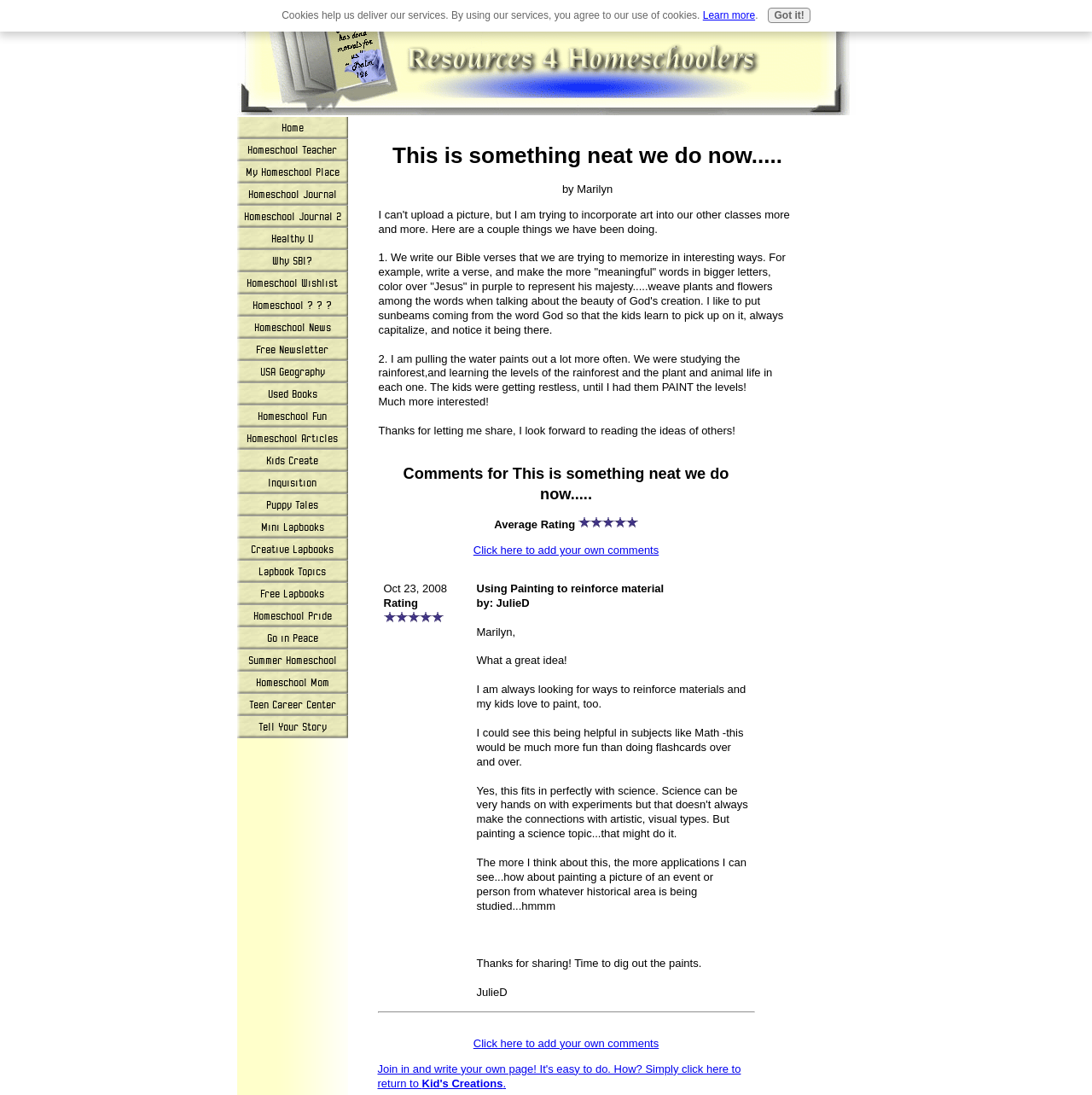Bounding box coordinates are specified in the format (top-left x, top-left y, bottom-right x, bottom-right y). All values are floating point numbers bounded between 0 and 1. Please provide the bounding box coordinate of the region this sentence describes: Go in Peace

[0.217, 0.573, 0.318, 0.593]